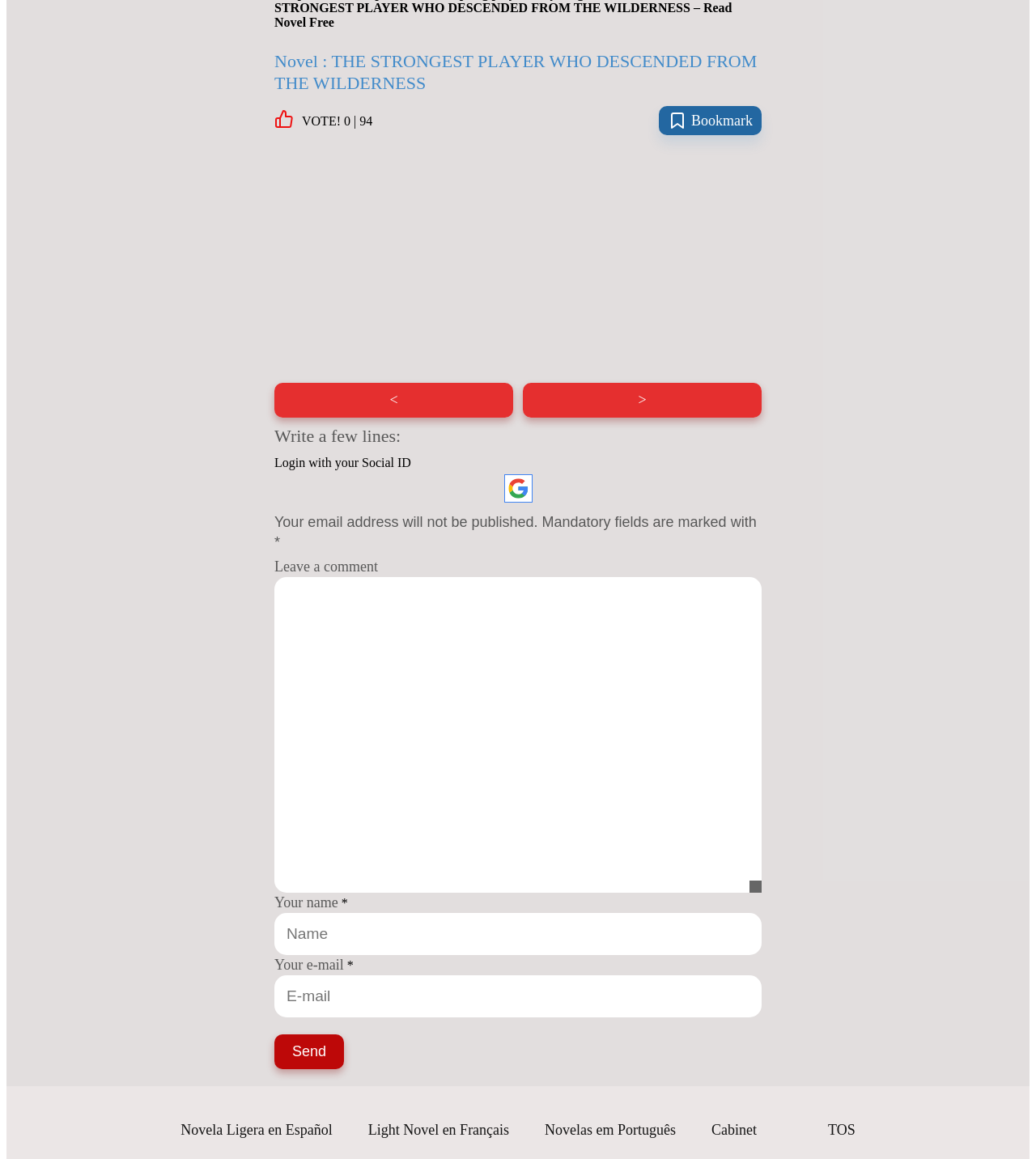What is the purpose of the textbox at the bottom?
Based on the visual, give a brief answer using one word or a short phrase.

Leave a comment